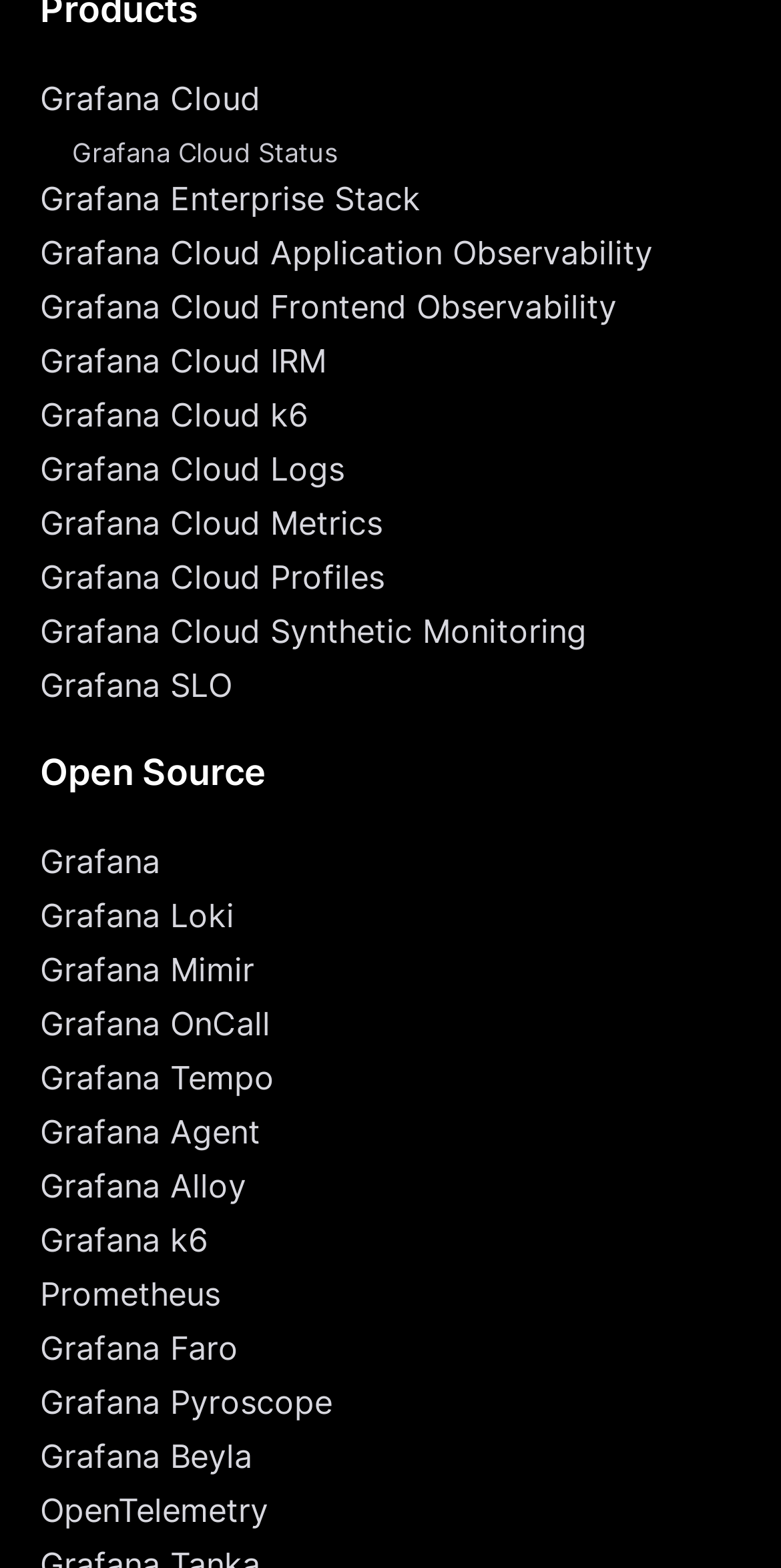Determine the bounding box coordinates for the region that must be clicked to execute the following instruction: "Explore Grafana Cloud Metrics".

[0.051, 0.319, 0.949, 0.349]